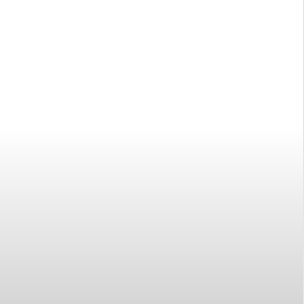What does graffiti influence?
Provide a thorough and detailed answer to the question.

The caption states that graffiti influences contemporary decor, emphasizing creativity and vibrant aesthetics, which is demonstrated in the image.